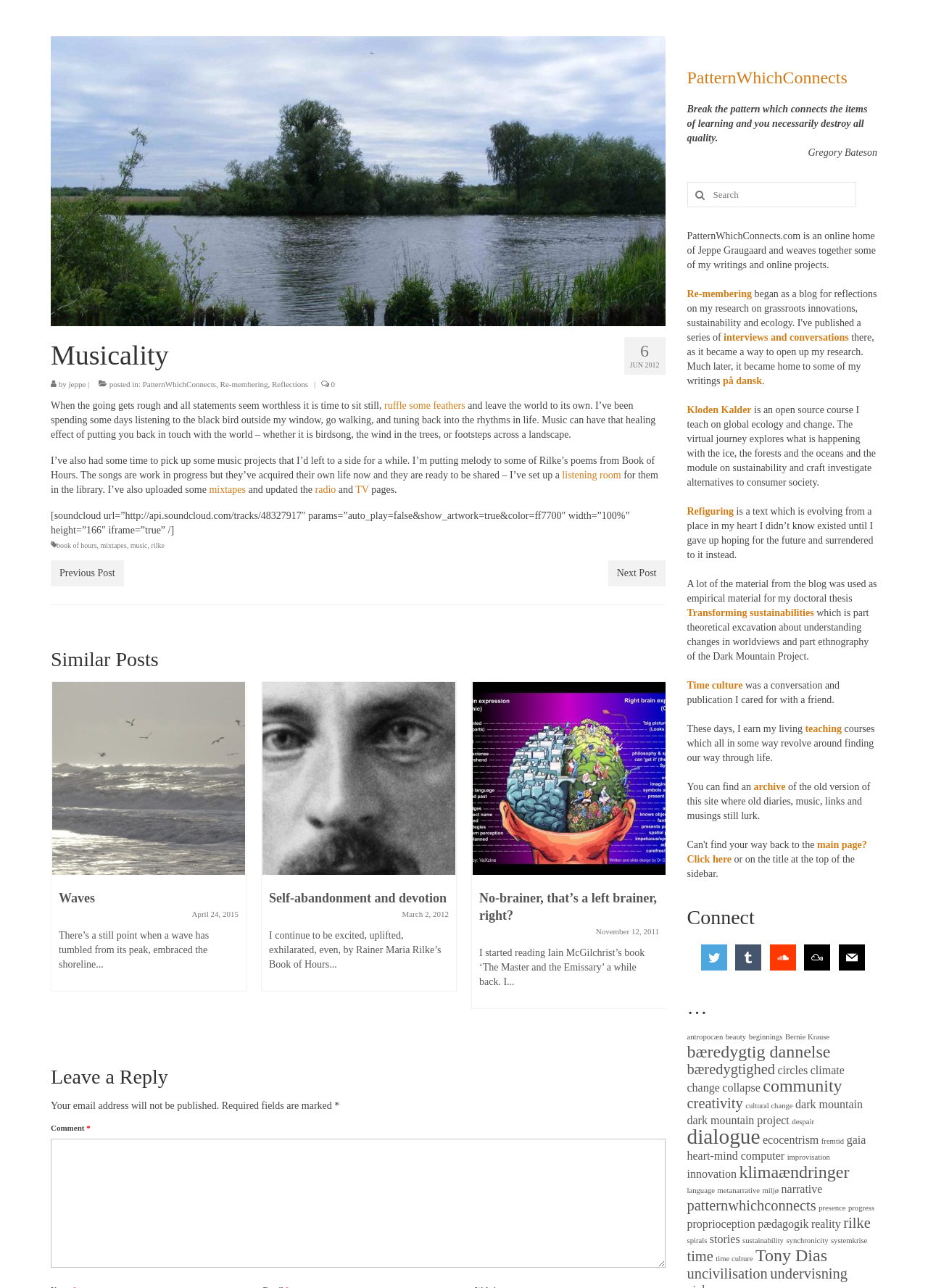Determine the bounding box coordinates for the element that should be clicked to follow this instruction: "leave a reply". The coordinates should be given as four float numbers between 0 and 1, in the format [left, top, right, bottom].

[0.055, 0.884, 0.717, 0.984]